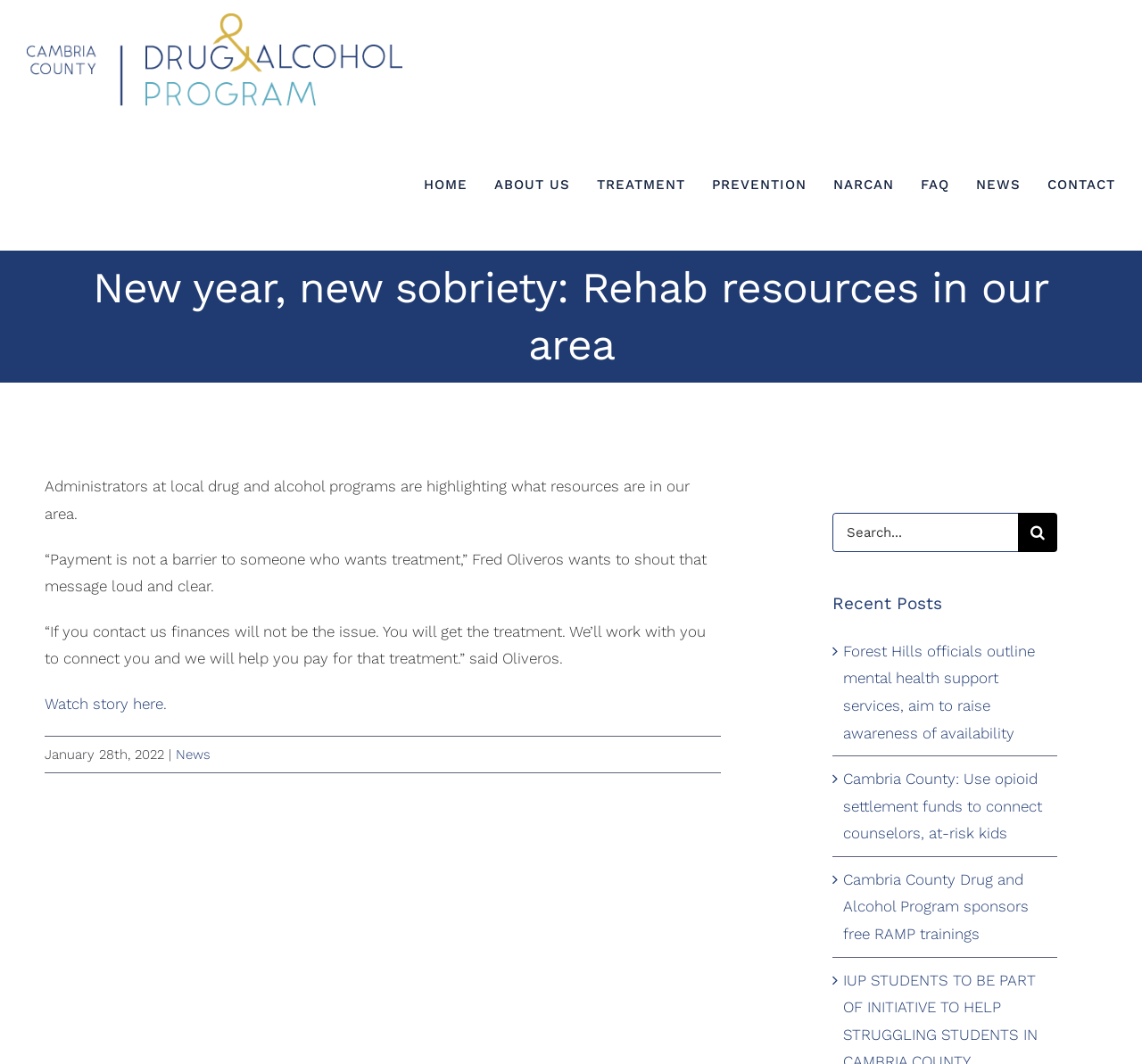What is the name of the program mentioned?
Please provide a detailed and thorough answer to the question.

The name of the program mentioned can be found in the logo at the top left corner of the webpage, which is also a link. It is 'Cambria County Drug & Alcohol Program'.